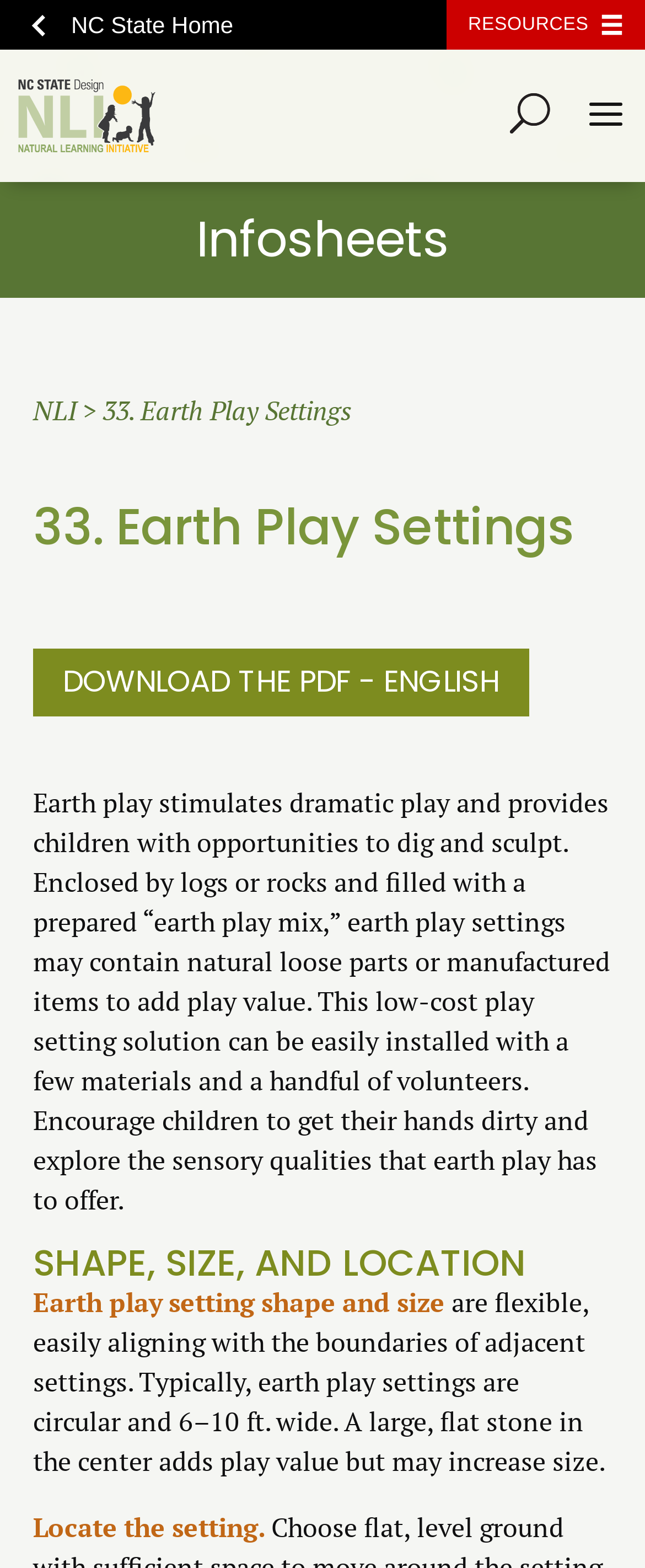What is the recommended size of earth play settings?
Based on the visual information, provide a detailed and comprehensive answer.

The webpage states that earth play settings are typically 6-10 ft. wide, which suggests that this is the recommended size range for these types of play settings.